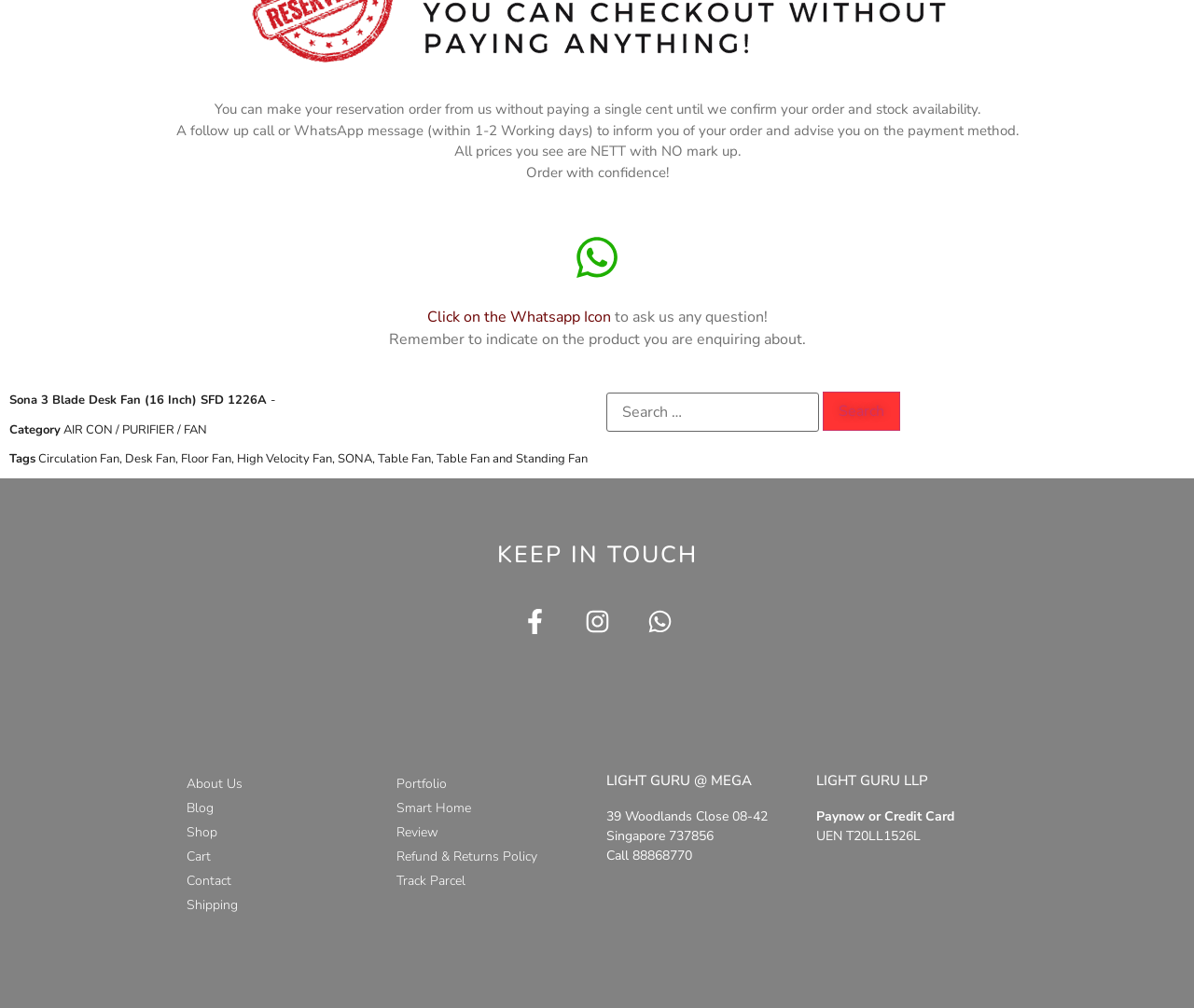From the details in the image, provide a thorough response to the question: How can I contact the seller?

I found the contact information by looking at the StaticText elements with IDs 959 and 960, which contain the text 'Click on the Whatsapp Icon' and 'to ask us any question!'. This suggests that WhatsApp is a way to contact the seller. Additionally, I found the phone number 88868770 in the StaticText element with ID 345, which is likely to be another way to contact the seller.